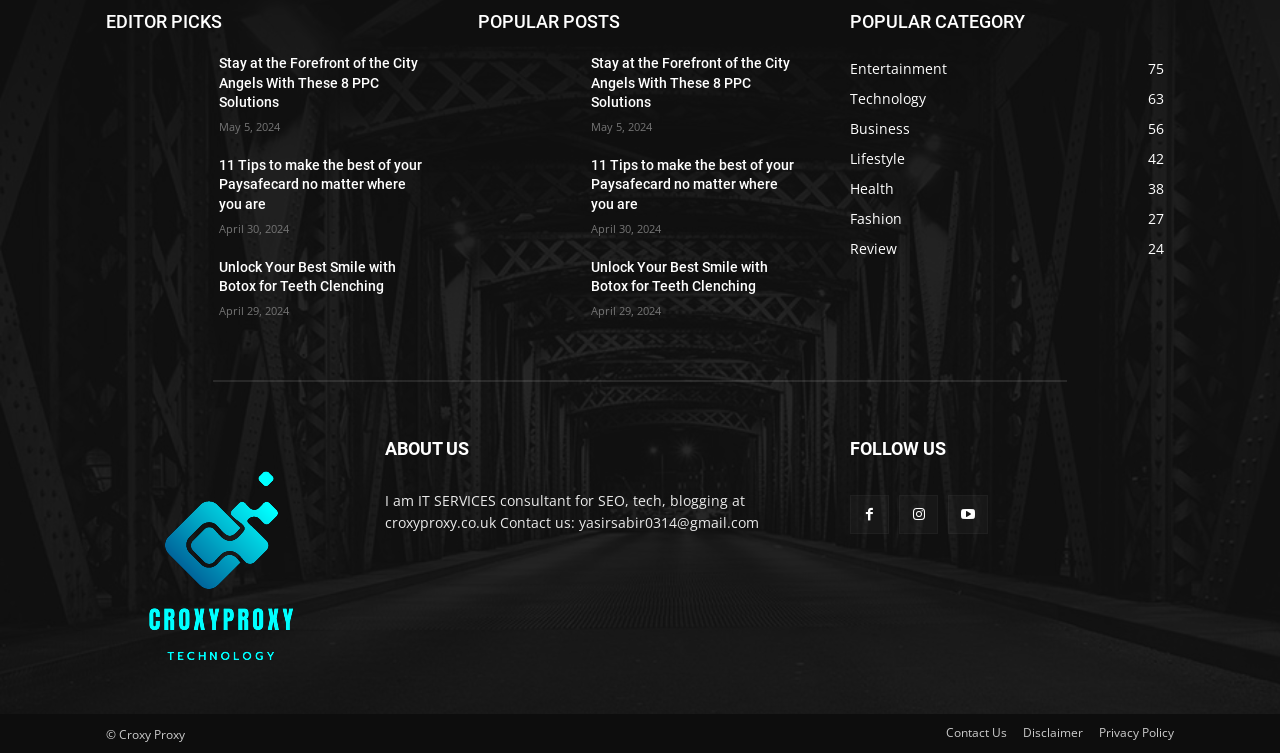Locate the UI element described by title="Facebook" in the provided webpage screenshot. Return the bounding box coordinates in the format (top-left x, top-left y, bottom-right x, bottom-right y), ensuring all values are between 0 and 1.

[0.664, 0.657, 0.695, 0.709]